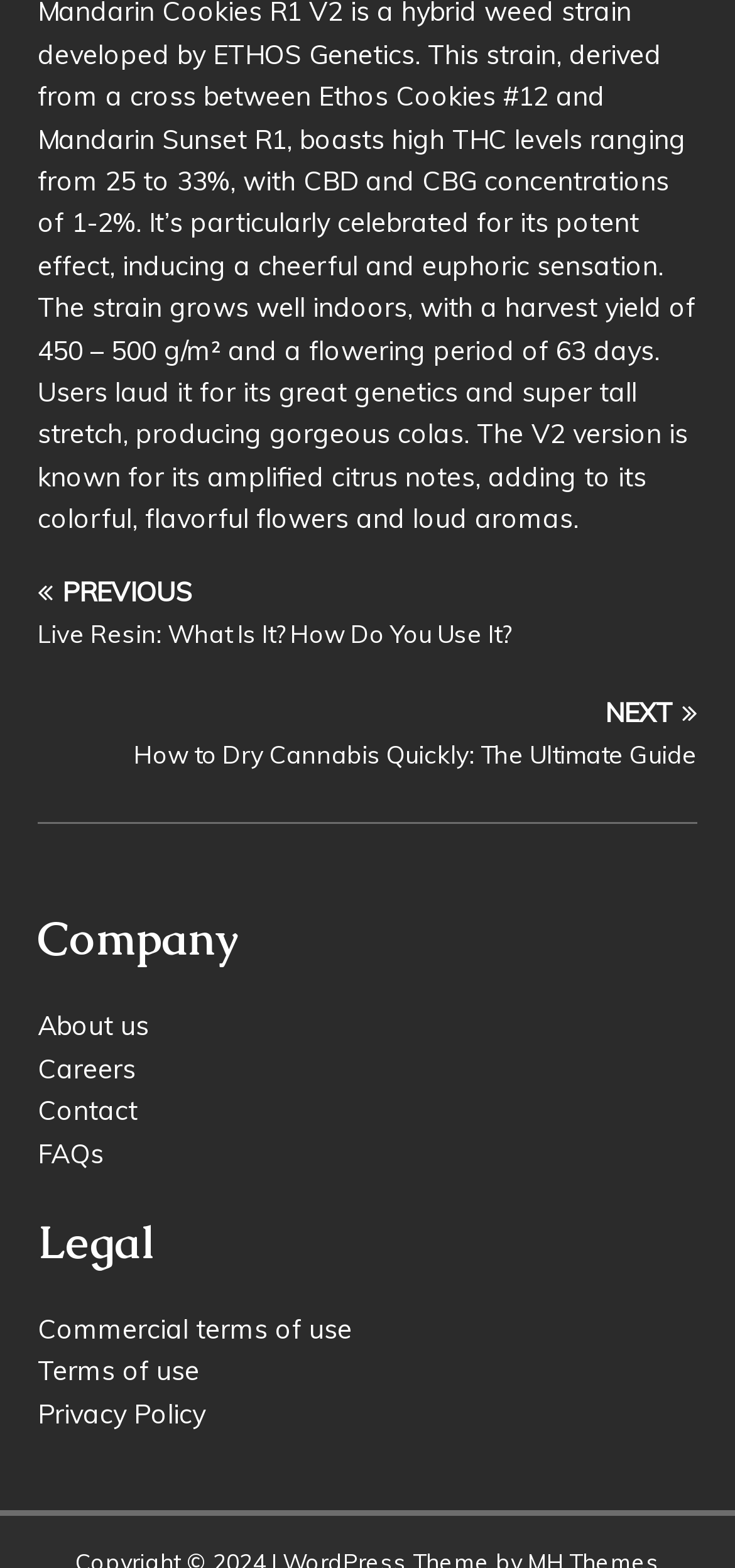Can you determine the bounding box coordinates of the area that needs to be clicked to fulfill the following instruction: "Go to next article"?

[0.051, 0.447, 0.949, 0.494]